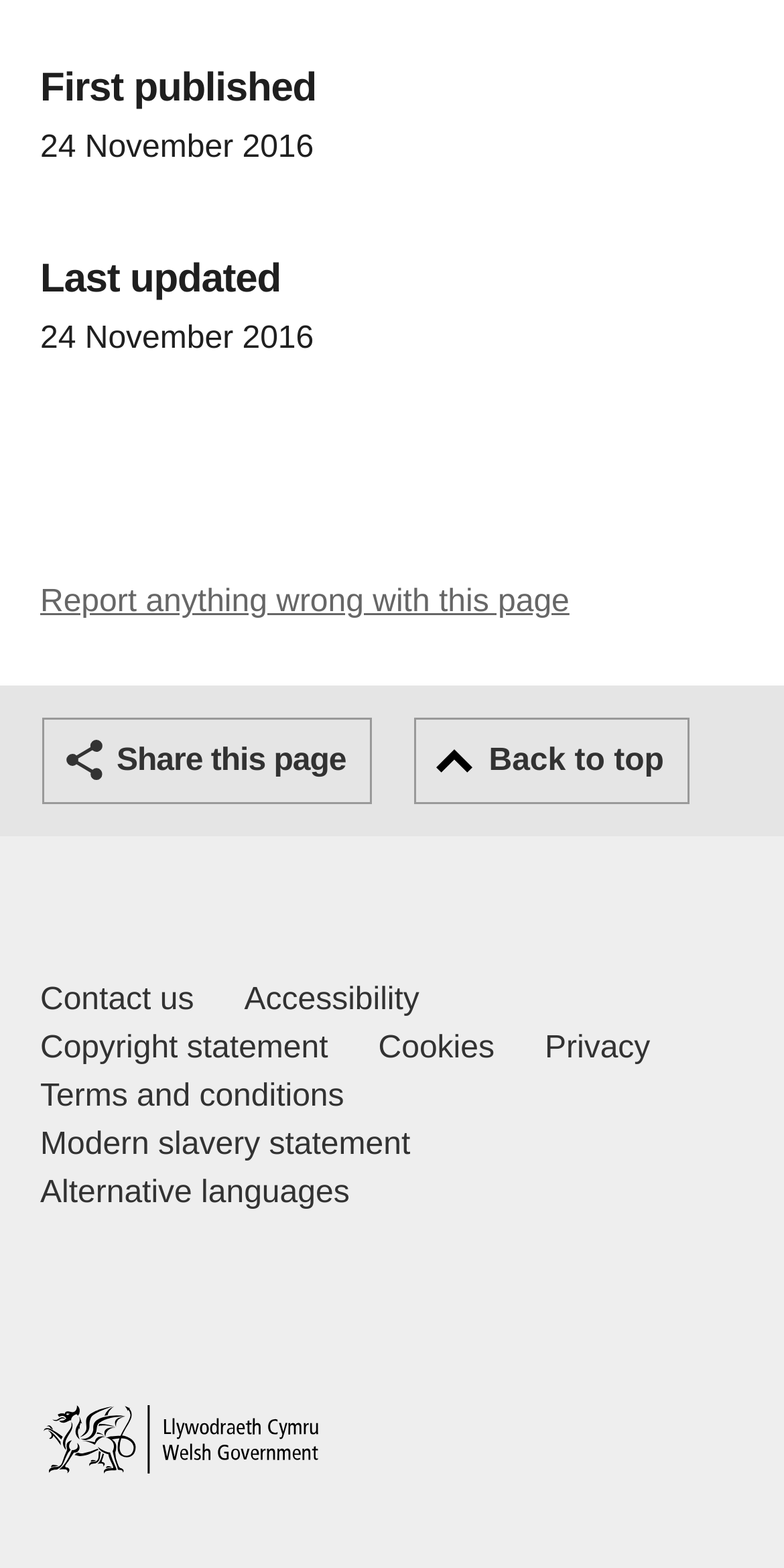Can you look at the image and give a comprehensive answer to the question:
What is the first published date?

The first published date can be found in the heading 'First published' which is located at the top of the page, with a bounding box of [0.051, 0.039, 0.949, 0.075]. The corresponding StaticText element contains the date '24 November 2016'.